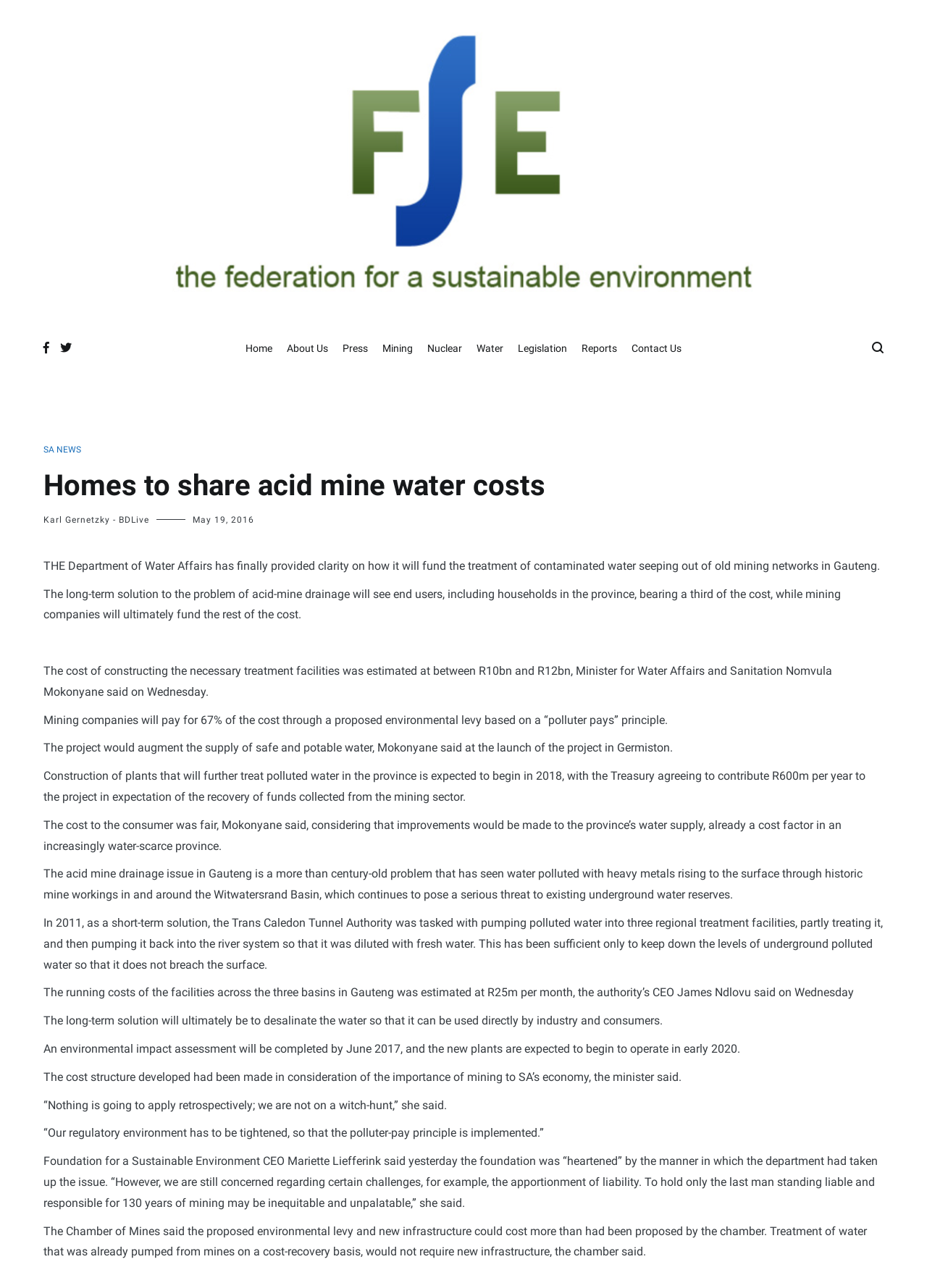Locate the bounding box coordinates of the clickable area to execute the instruction: "Click on the 'Federation for a Sustainable Environment' link". Provide the coordinates as four float numbers between 0 and 1, represented as [left, top, right, bottom].

[0.186, 0.017, 0.814, 0.229]